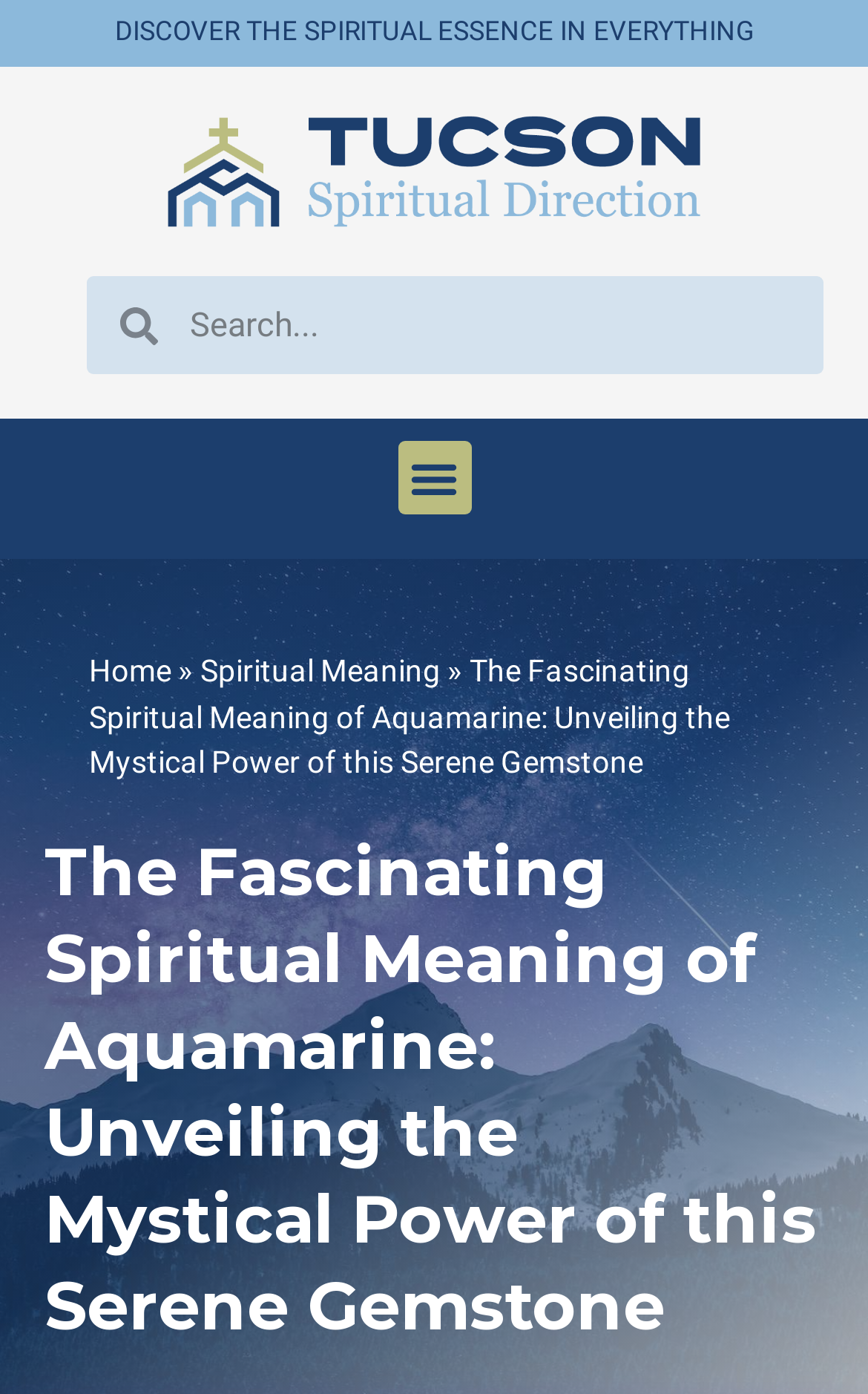What is the name of the gemstone discussed?
Kindly offer a comprehensive and detailed response to the question.

The webpage is focused on the spiritual meaning of a gemstone, and the heading and breadcrumbs indicate that the gemstone is Aquamarine.